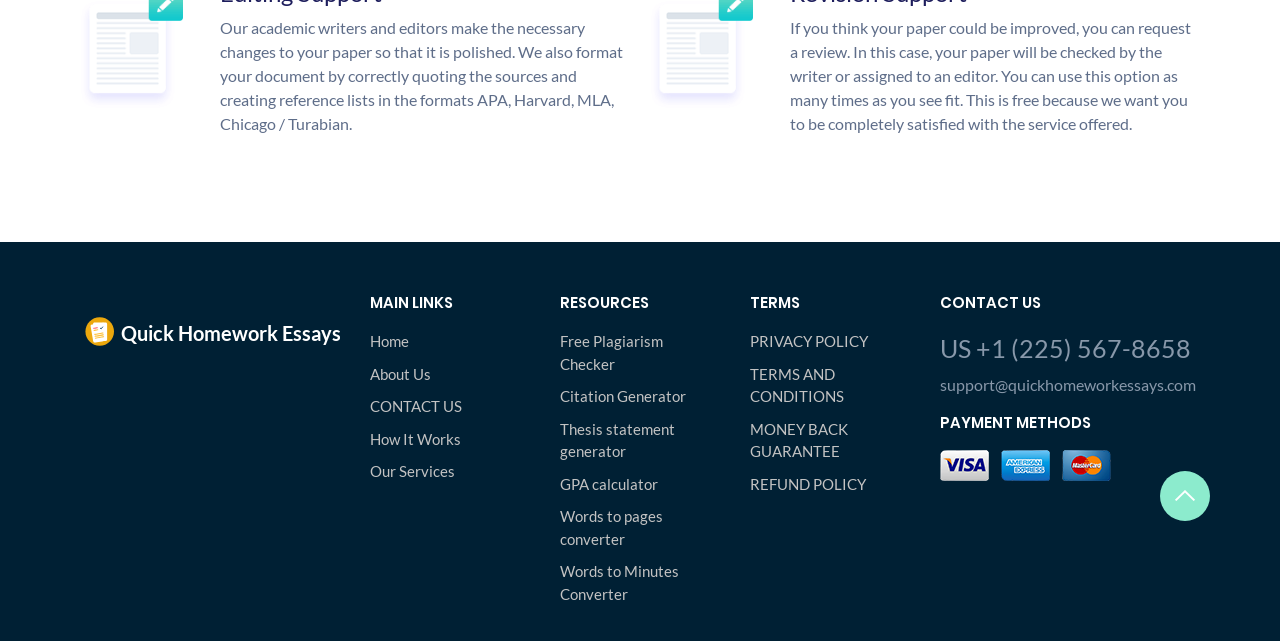Please find the bounding box coordinates of the section that needs to be clicked to achieve this instruction: "Contact us through phone number".

[0.734, 0.515, 0.934, 0.574]